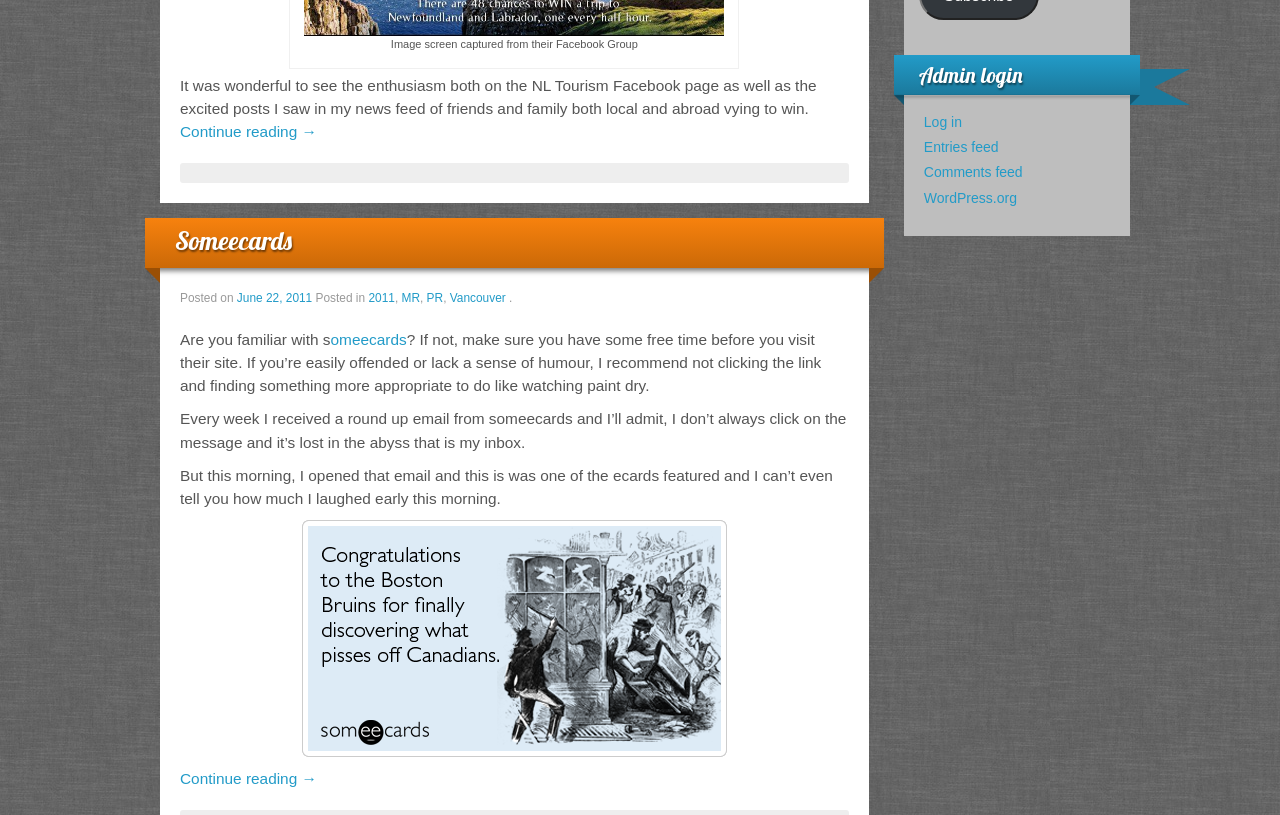Specify the bounding box coordinates (top-left x, top-left y, bottom-right x, bottom-right y) of the UI element in the screenshot that matches this description: Entries feed

[0.722, 0.171, 0.78, 0.19]